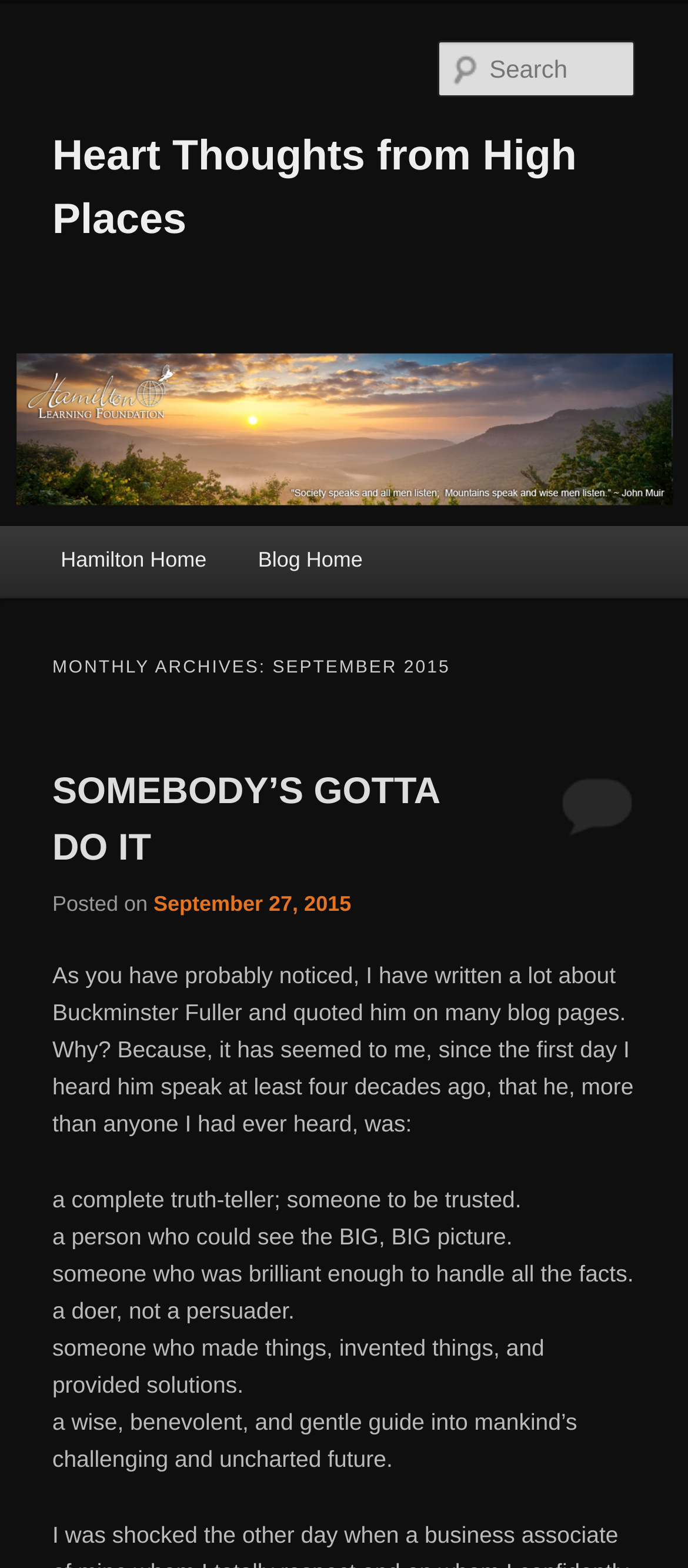What is the name of the blog's home page?
Please provide a detailed and comprehensive answer to the question.

I found the name of the blog's home page by looking at the link element with the text 'Blog Home' which is a child of the main menu header.